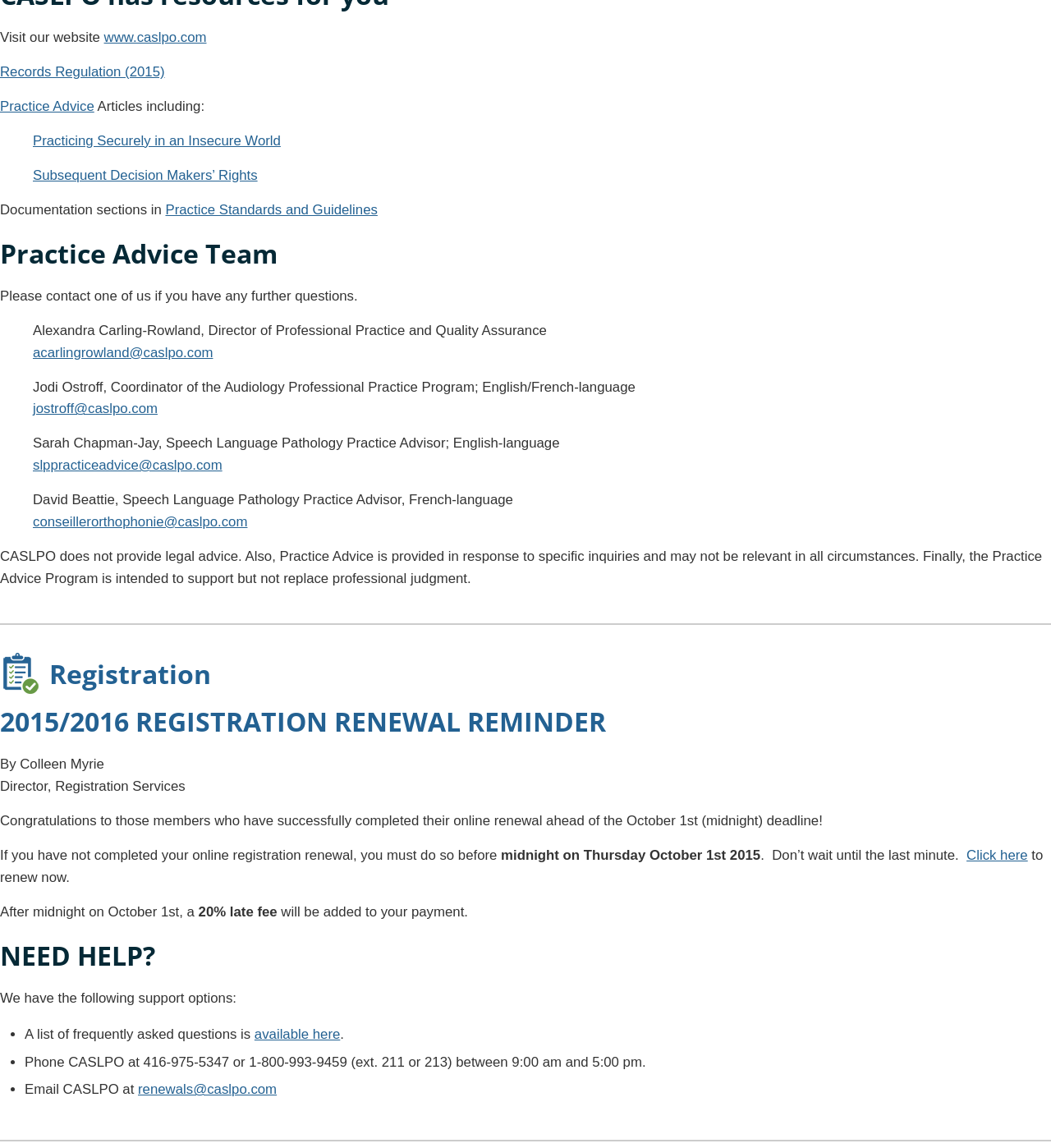Determine the bounding box coordinates for the clickable element required to fulfill the instruction: "Read the Practice Advice". Provide the coordinates as four float numbers between 0 and 1, i.e., [left, top, right, bottom].

[0.0, 0.086, 0.09, 0.099]